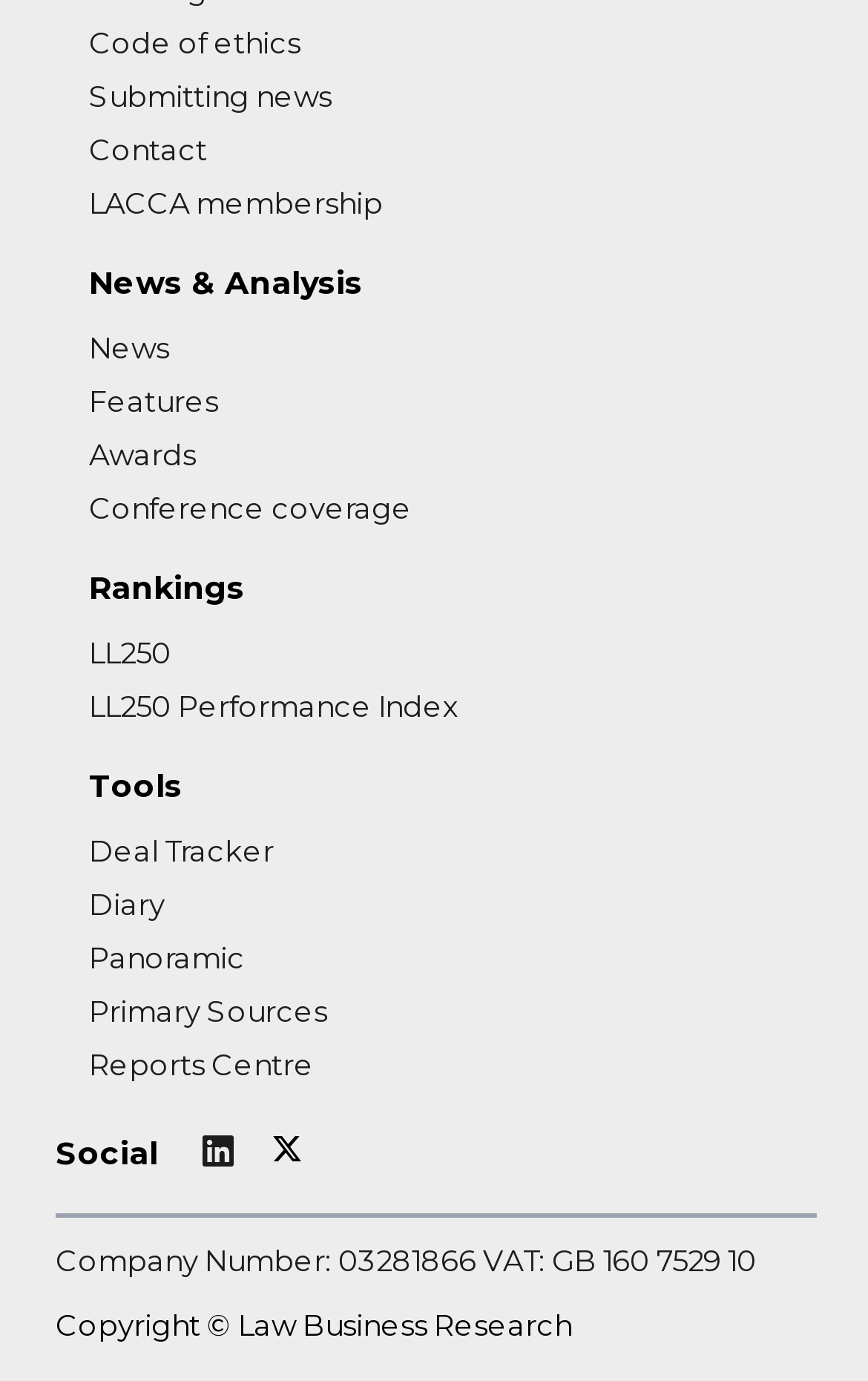How many social media links are present on the webpage? Based on the screenshot, please respond with a single word or phrase.

2